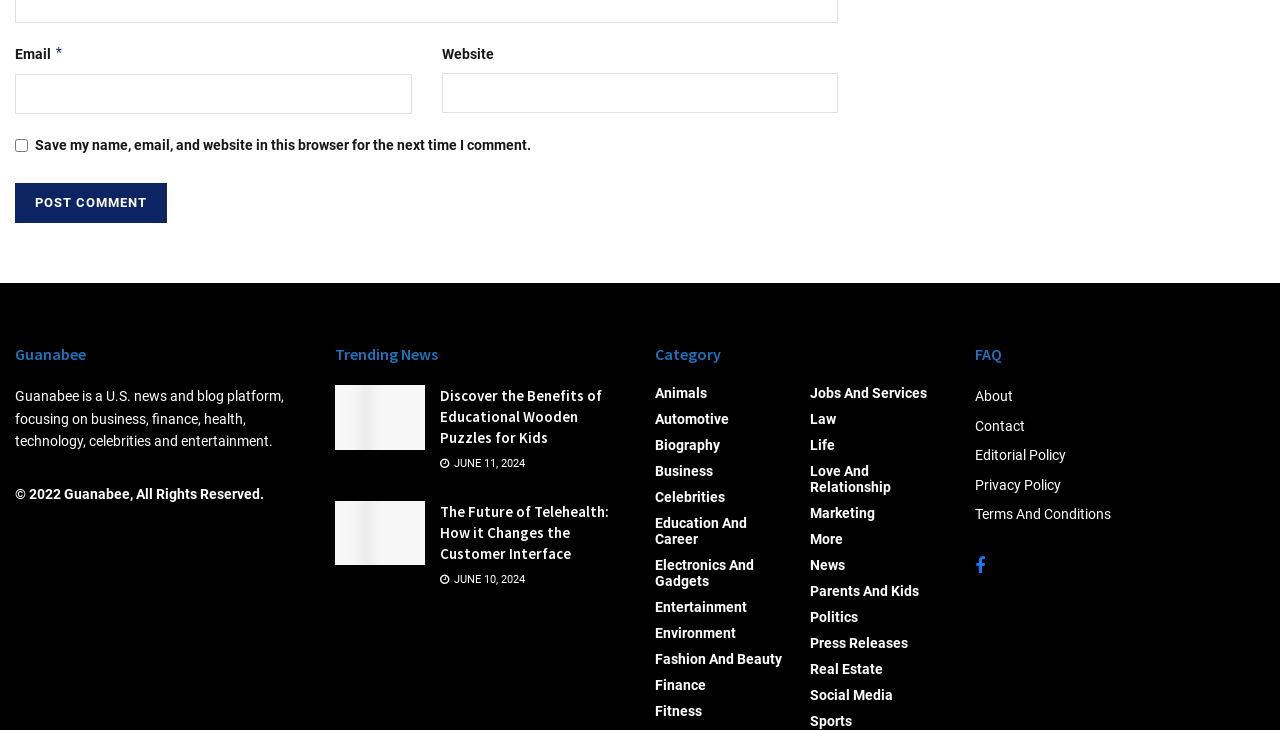Provide the bounding box coordinates of the HTML element described as: "3 steps to download xmllint". The bounding box coordinates should be four float numbers between 0 and 1, i.e., [left, top, right, bottom].

None